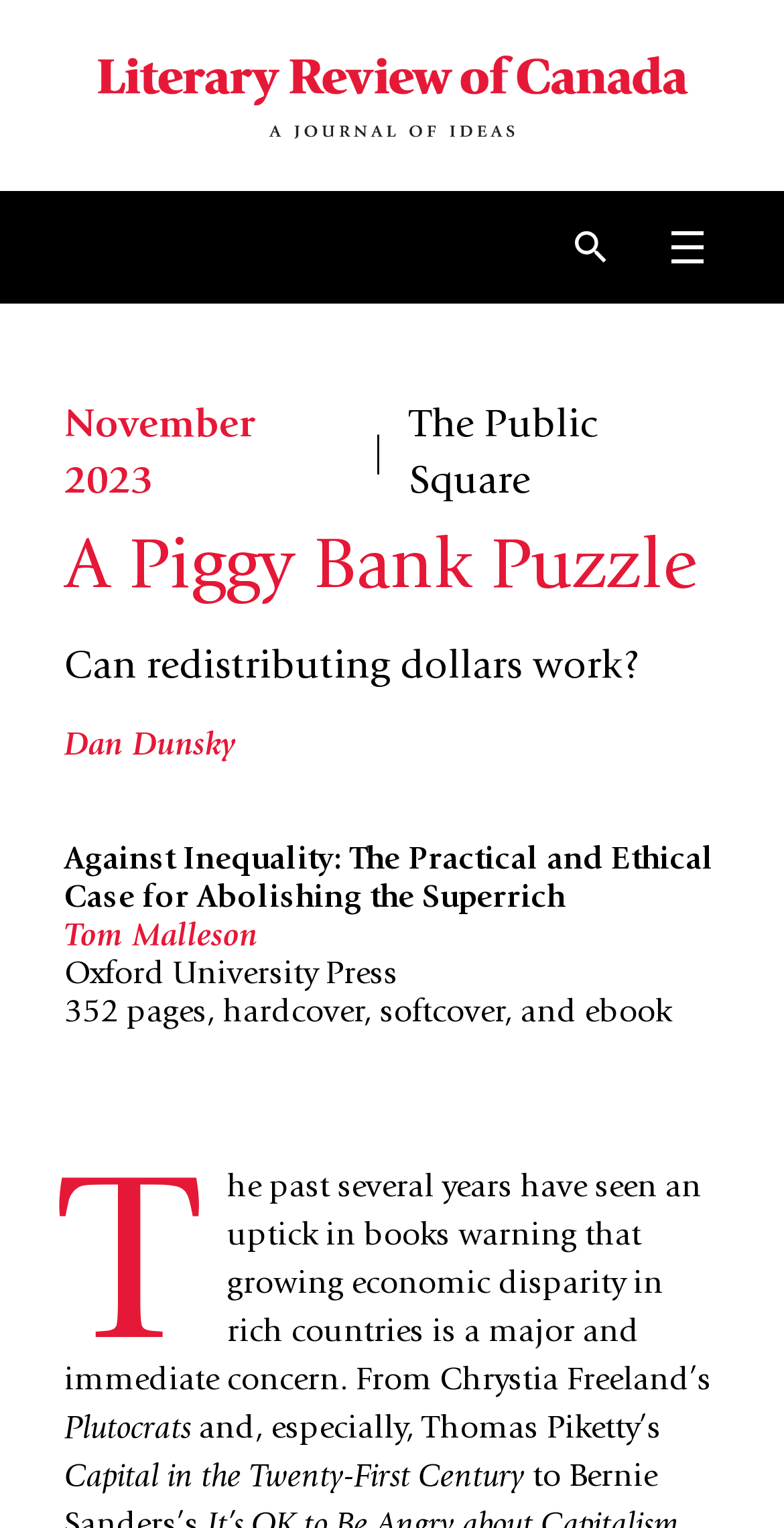Find the bounding box of the element with the following description: "Open mobile menu". The coordinates must be four float numbers between 0 and 1, formatted as [left, top, right, bottom].

[0.836, 0.141, 0.918, 0.184]